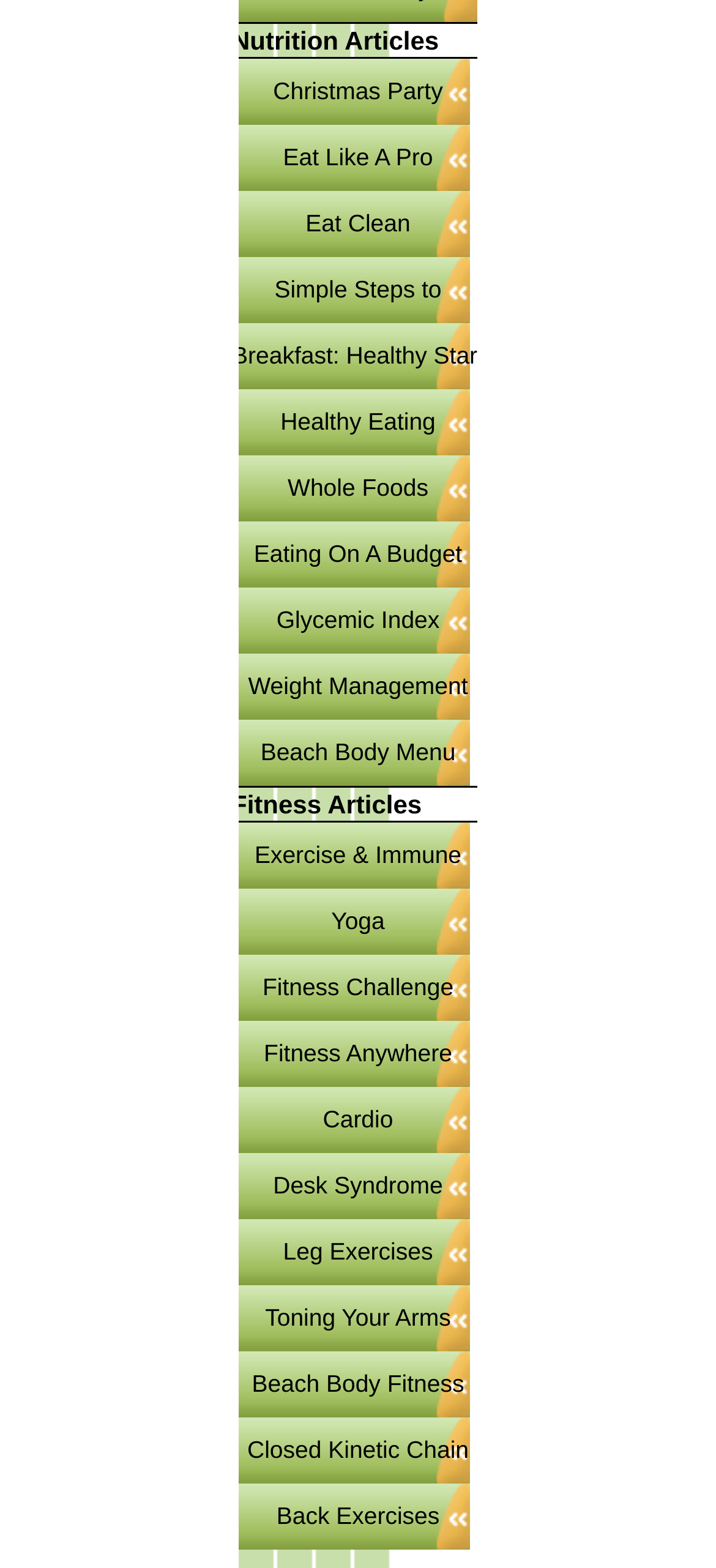Using the given element description, provide the bounding box coordinates (top-left x, top-left y, bottom-right x, bottom-right y) for the corresponding UI element in the screenshot: Closed Kinetic Chain

[0.323, 0.904, 0.677, 0.946]